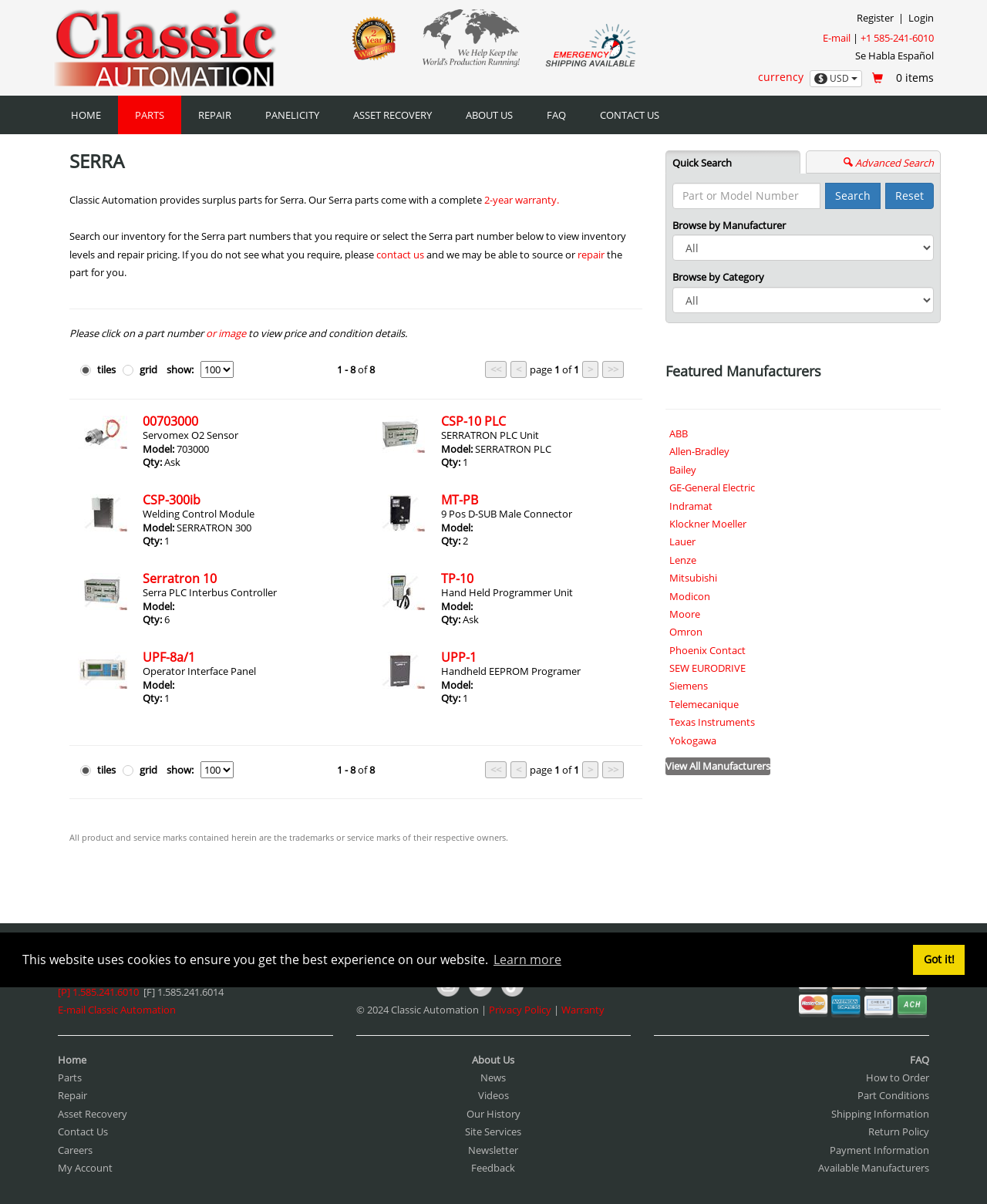Could you highlight the region that needs to be clicked to execute the instruction: "Click on the 'PARTS' link"?

[0.12, 0.08, 0.184, 0.112]